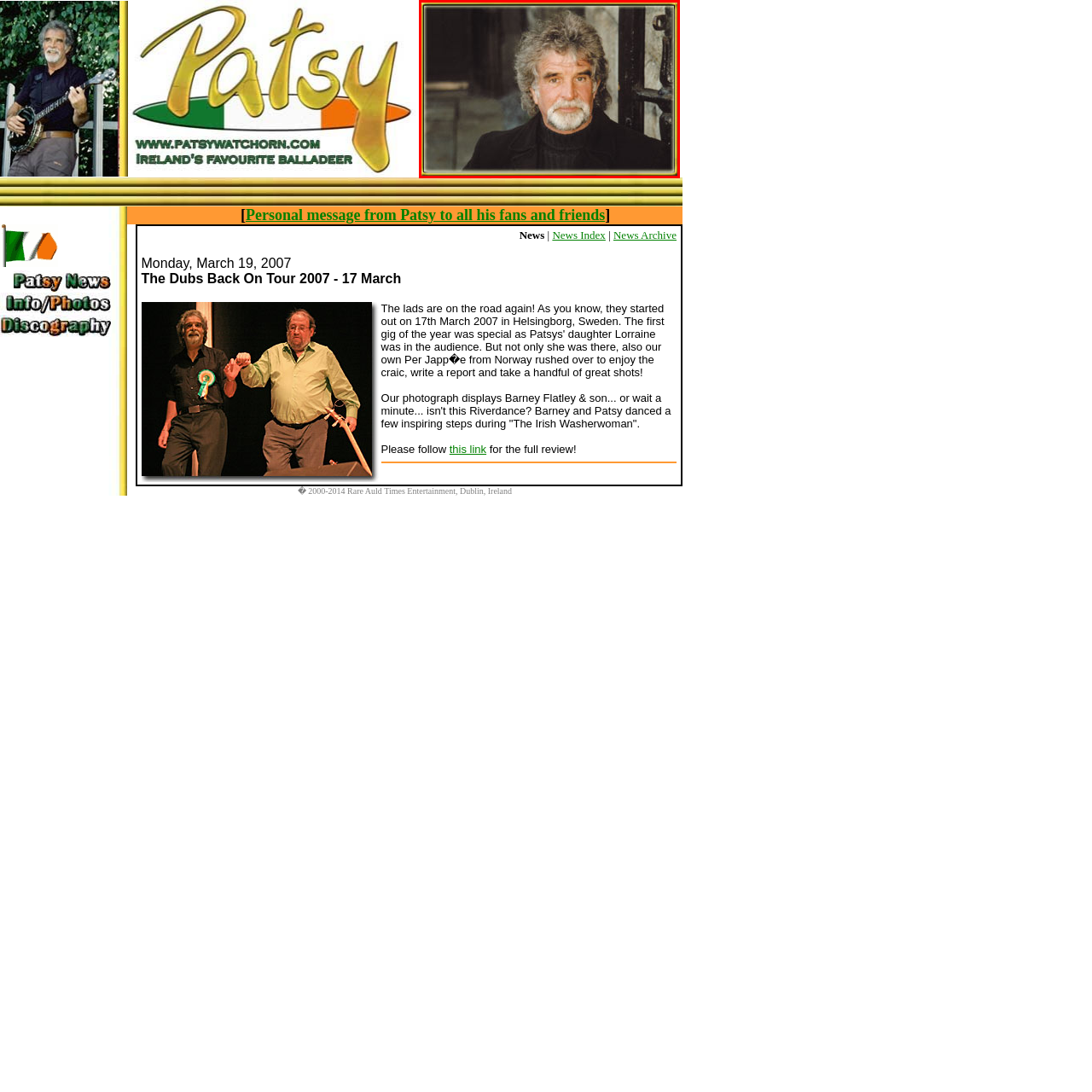Give a detailed narrative of the image enclosed by the red box.

The image features a mature man with a striking appearance, characterized by a head of thick, wavy, gray hair and a full, well-groomed beard. He has a thoughtful expression and is dressed in a black turtleneck under a dark coat, giving him a classic, sophisticated look. The background is subtly blurred, suggesting an outdoor setting, possibly near a stone structure or wall, which evokes a sense of rustic charm. The image is bordered with a yellow frame, adding a touch of elegance. This portrait reflects a sense of wisdom and depth, inviting viewers to ponder the stories and experiences behind his gaze.